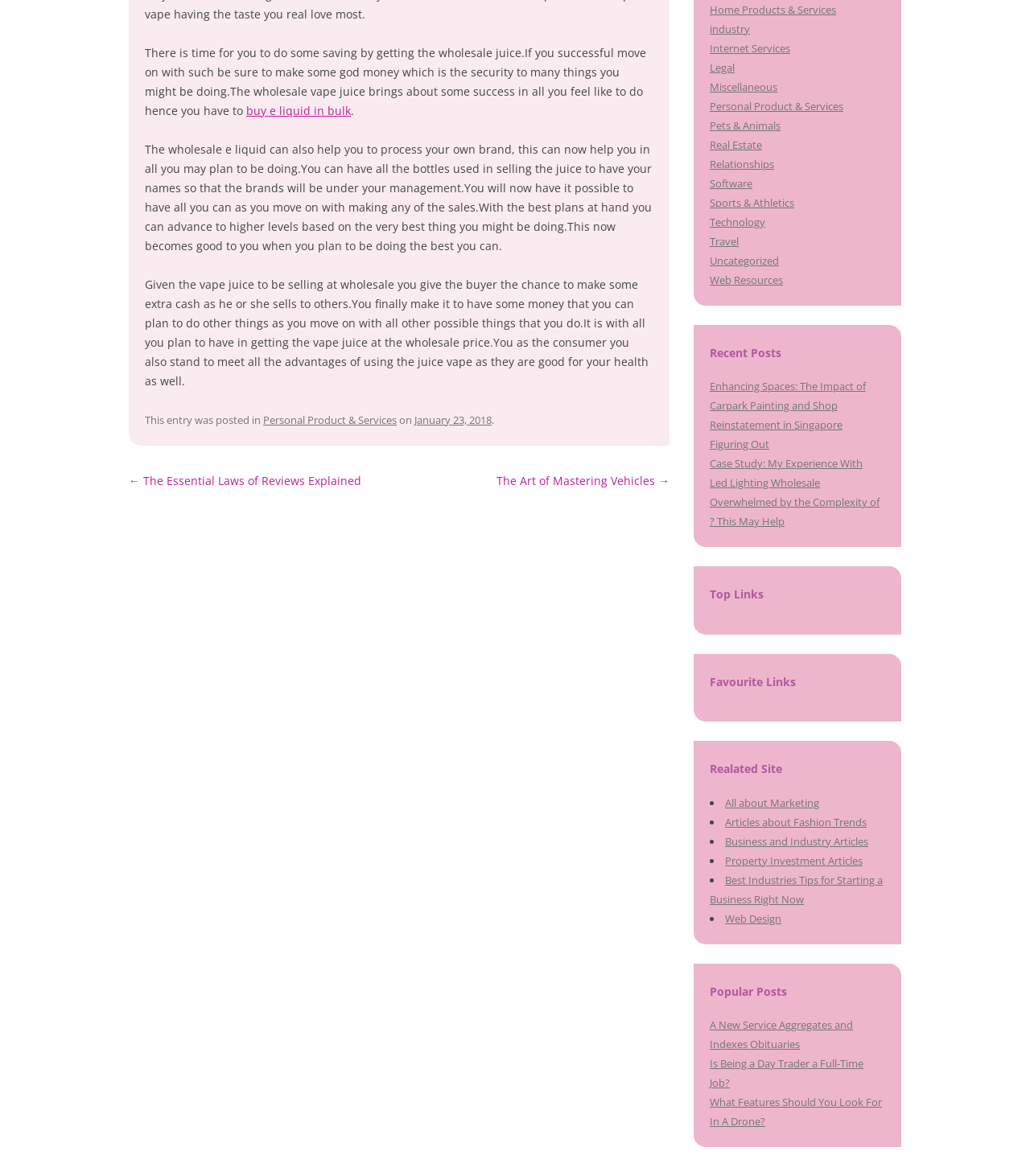Please determine the bounding box coordinates, formatted as (top-left x, top-left y, bottom-right x, bottom-right y), with all values as floating point numbers between 0 and 1. Identify the bounding box of the region described as: Case Study: My Experience With

[0.689, 0.388, 0.838, 0.4]